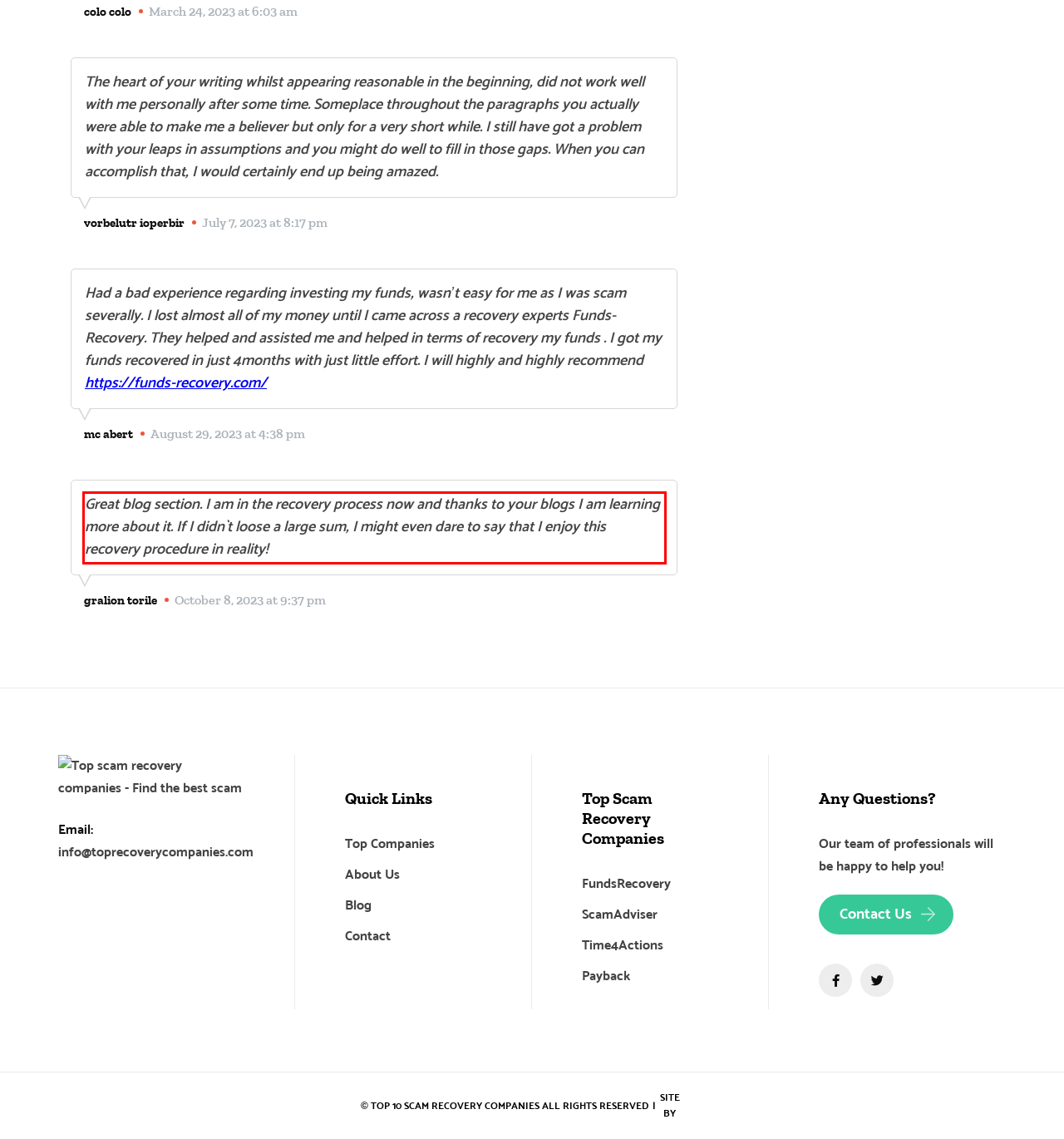You have a screenshot of a webpage, and there is a red bounding box around a UI element. Utilize OCR to extract the text within this red bounding box.

Great blog section. I am in the recovery process now and thanks to your blogs I am learning more about it. If I didn`t loose a large sum, I might even dare to say that I enjoy this recovery procedure in reality!